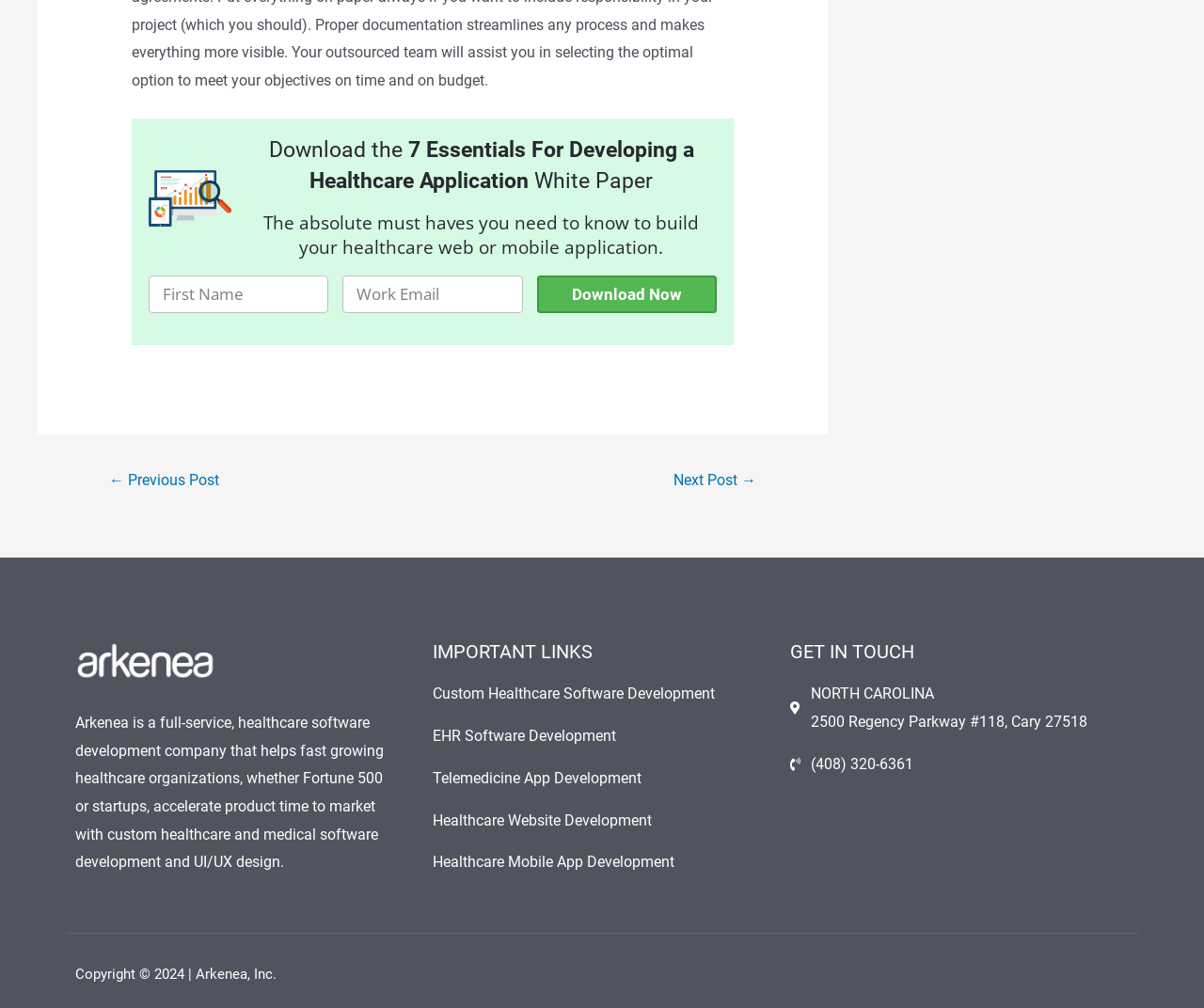Answer the question with a single word or phrase: 
What services does the company offer?

Healthcare software development